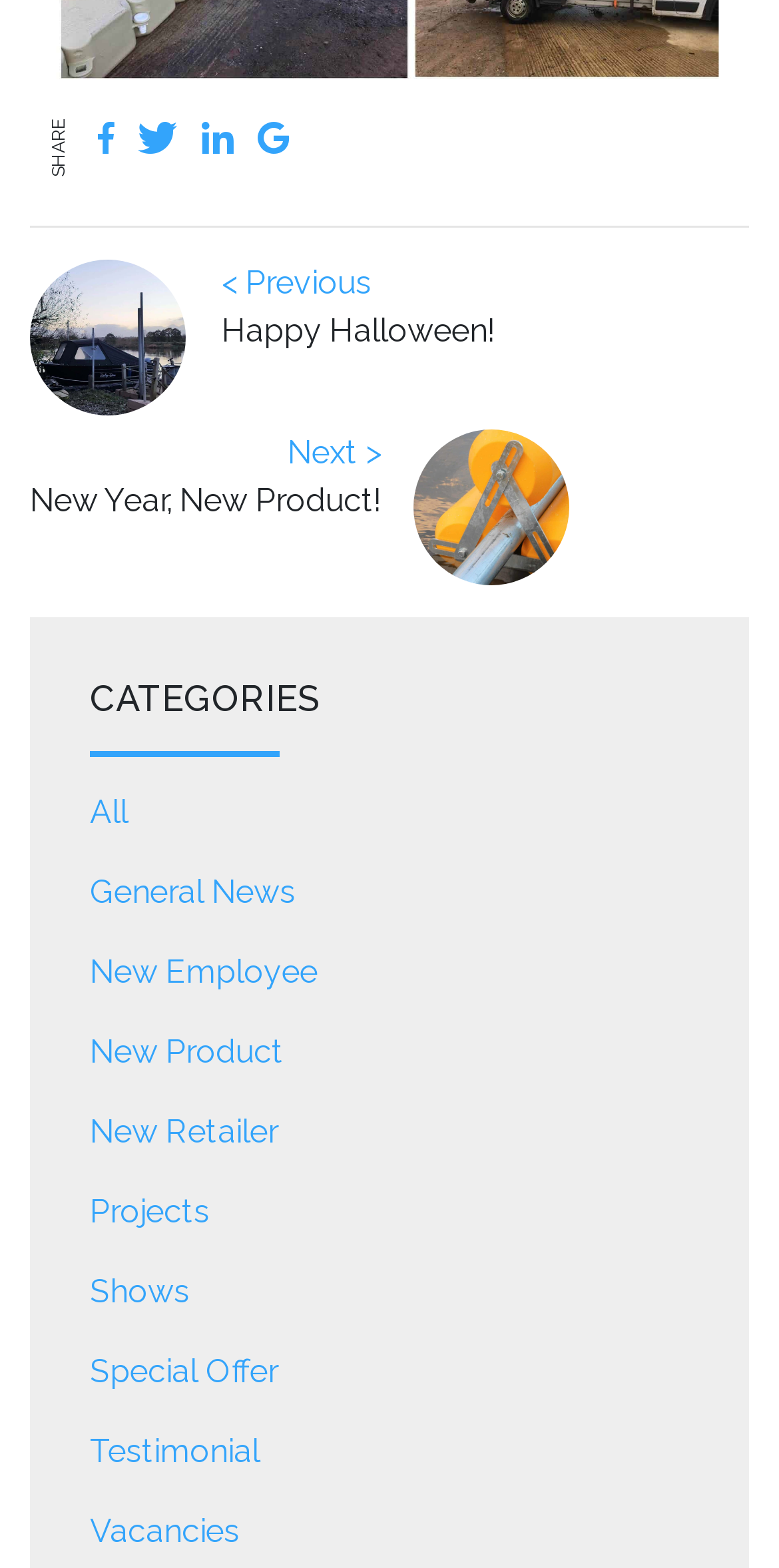What is the first category?
Based on the screenshot, give a detailed explanation to answer the question.

The first category is 'All' because it is the first link under the 'CATEGORIES' heading, which is located at [0.115, 0.506, 0.164, 0.53] on the webpage.